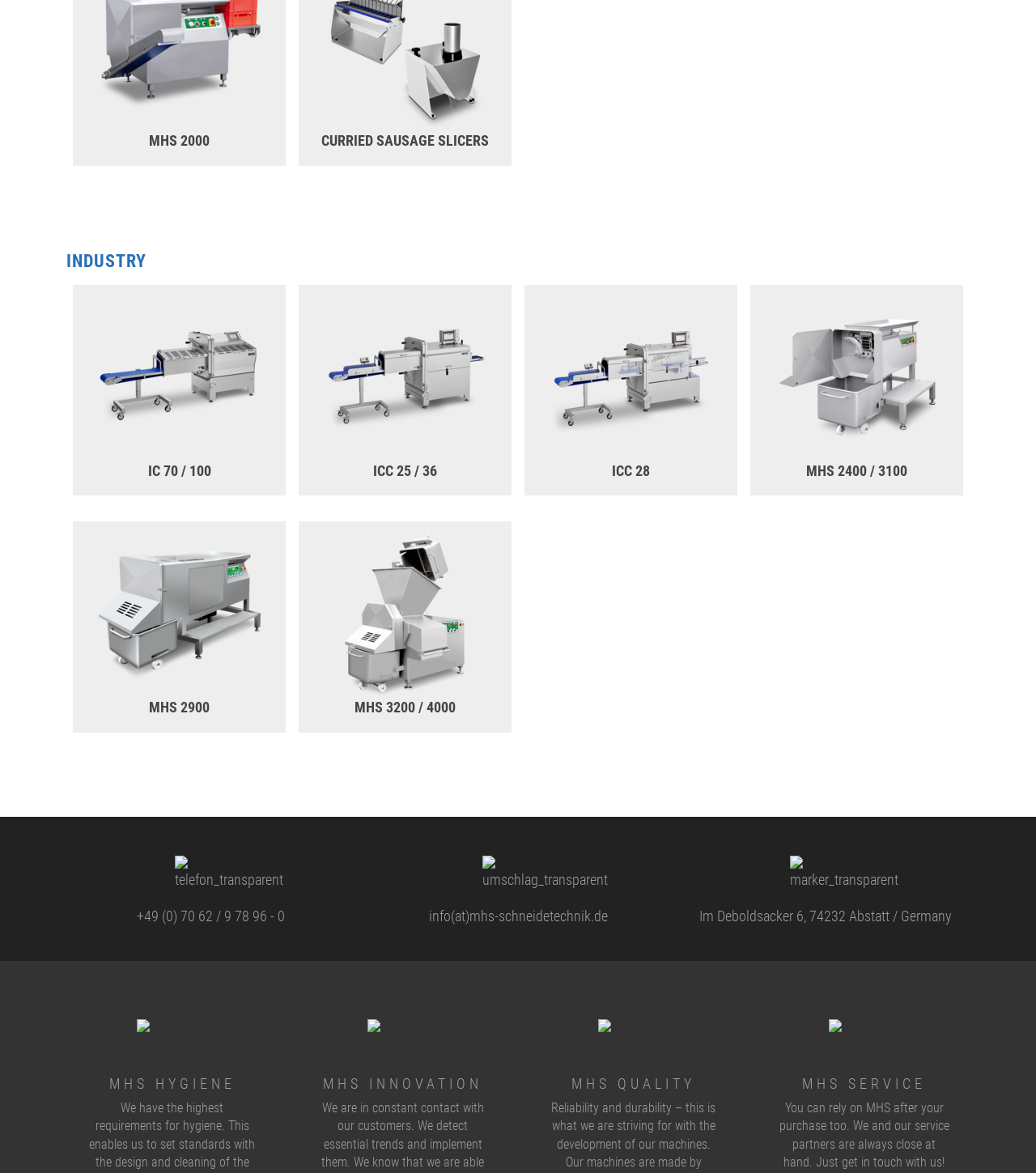Please specify the bounding box coordinates for the clickable region that will help you carry out the instruction: "Send an email to info(at)mhs-schneidetechnik.de".

[0.414, 0.774, 0.586, 0.788]